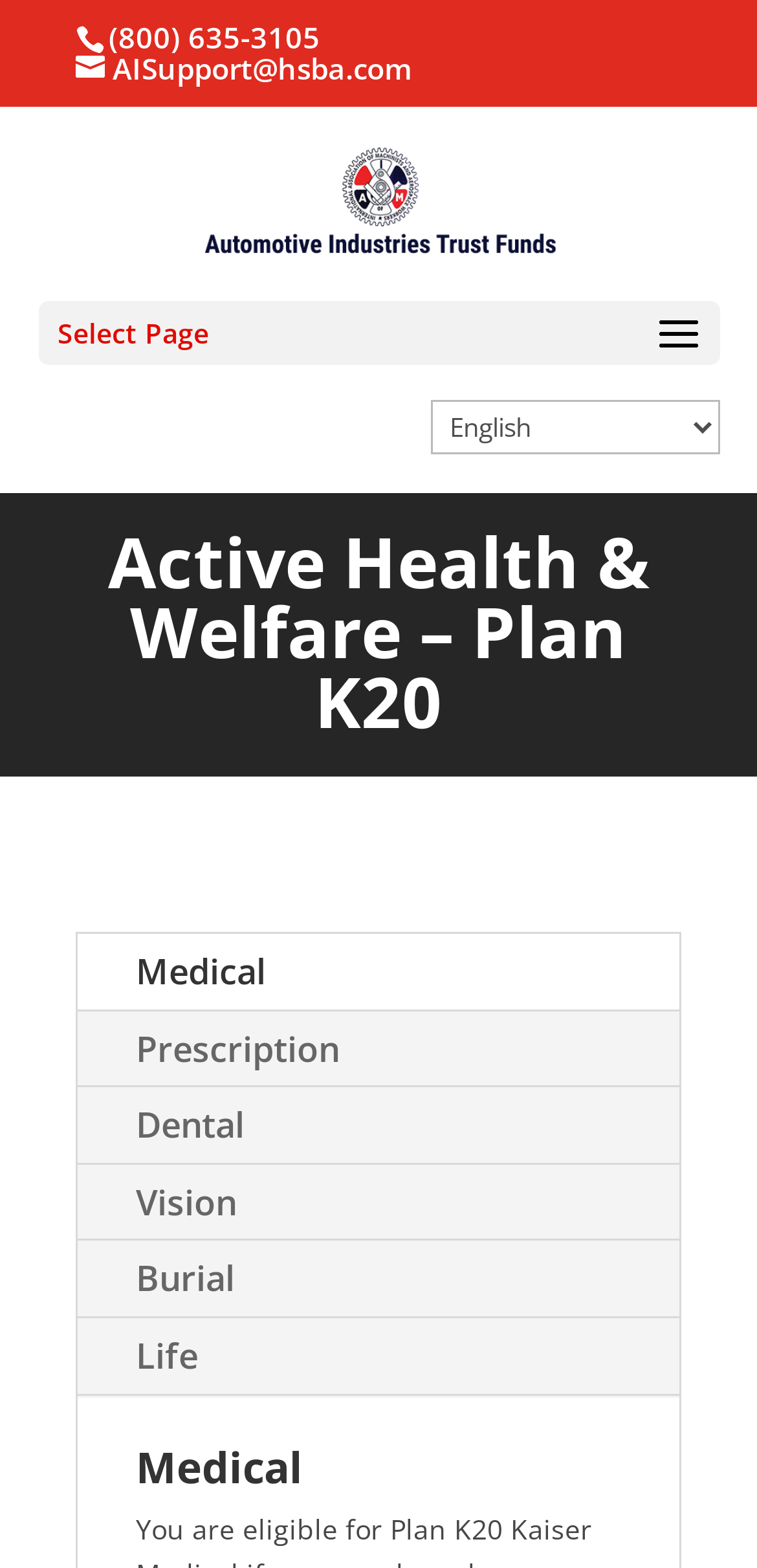Provide your answer to the question using just one word or phrase: Is the language selection menu expanded?

False